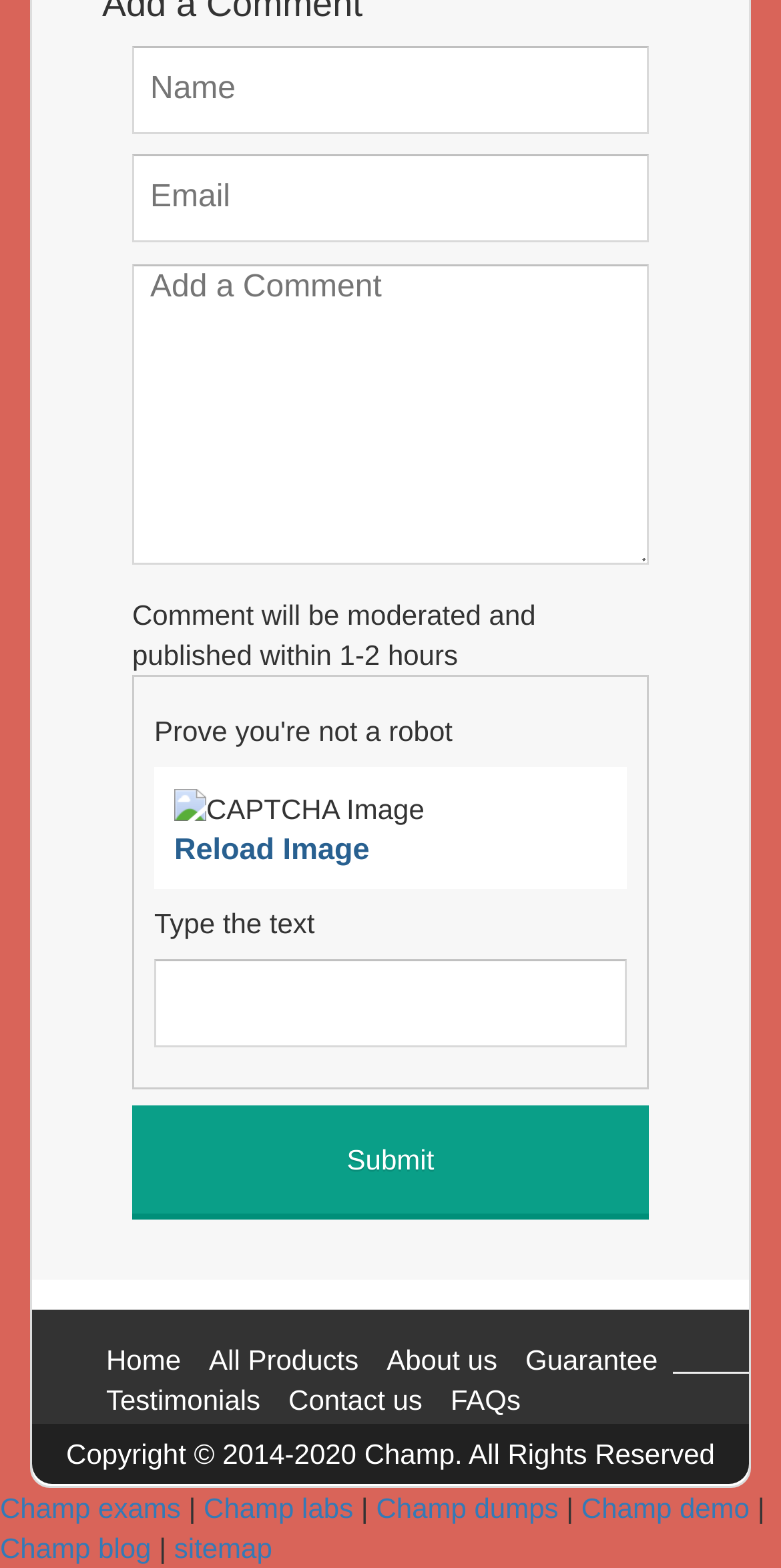Analyze the image and give a detailed response to the question:
What is the purpose of the 'Prove you're not a robot' section?

The 'Prove you're not a robot' section contains a CAPTCHA image and a textbox to enter the text from the image. This is a common technique used to prevent automated scripts from submitting forms, and to ensure that the submission is made by a human.